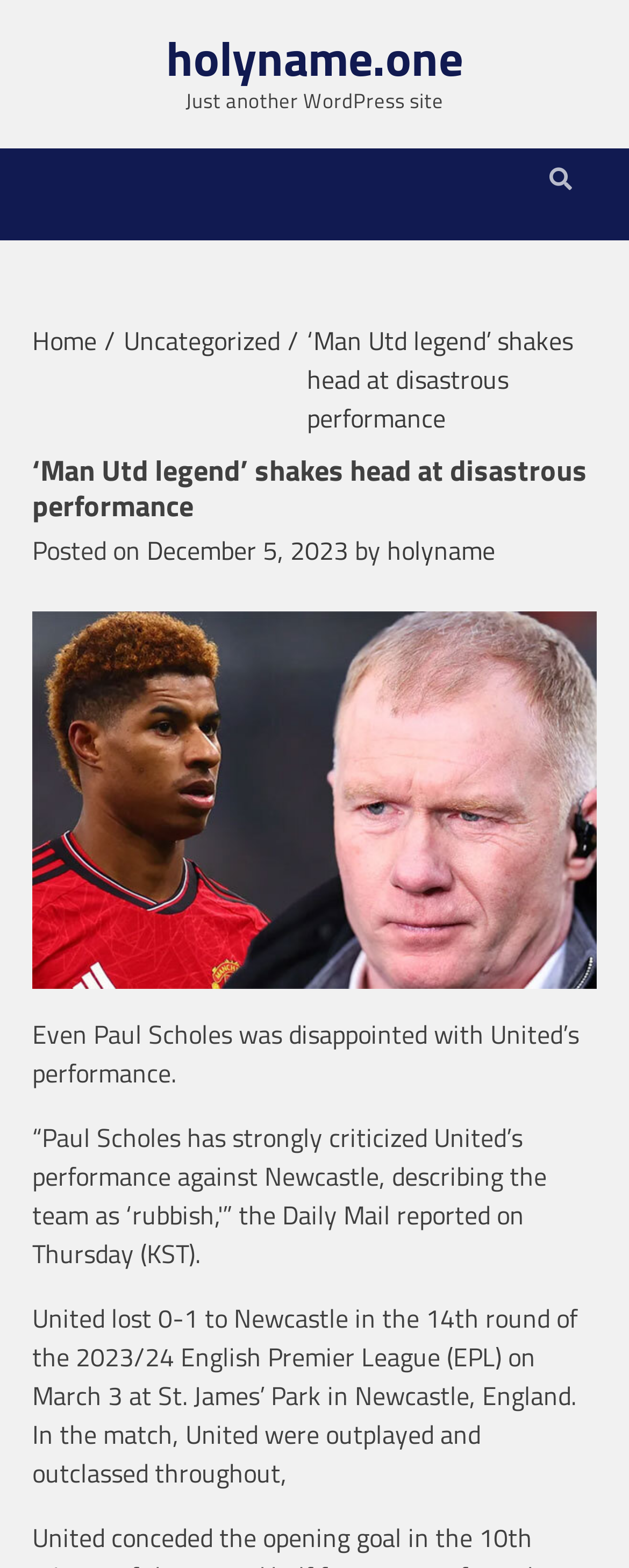Determine and generate the text content of the webpage's headline.

‘Man Utd legend’ shakes head at disastrous performance